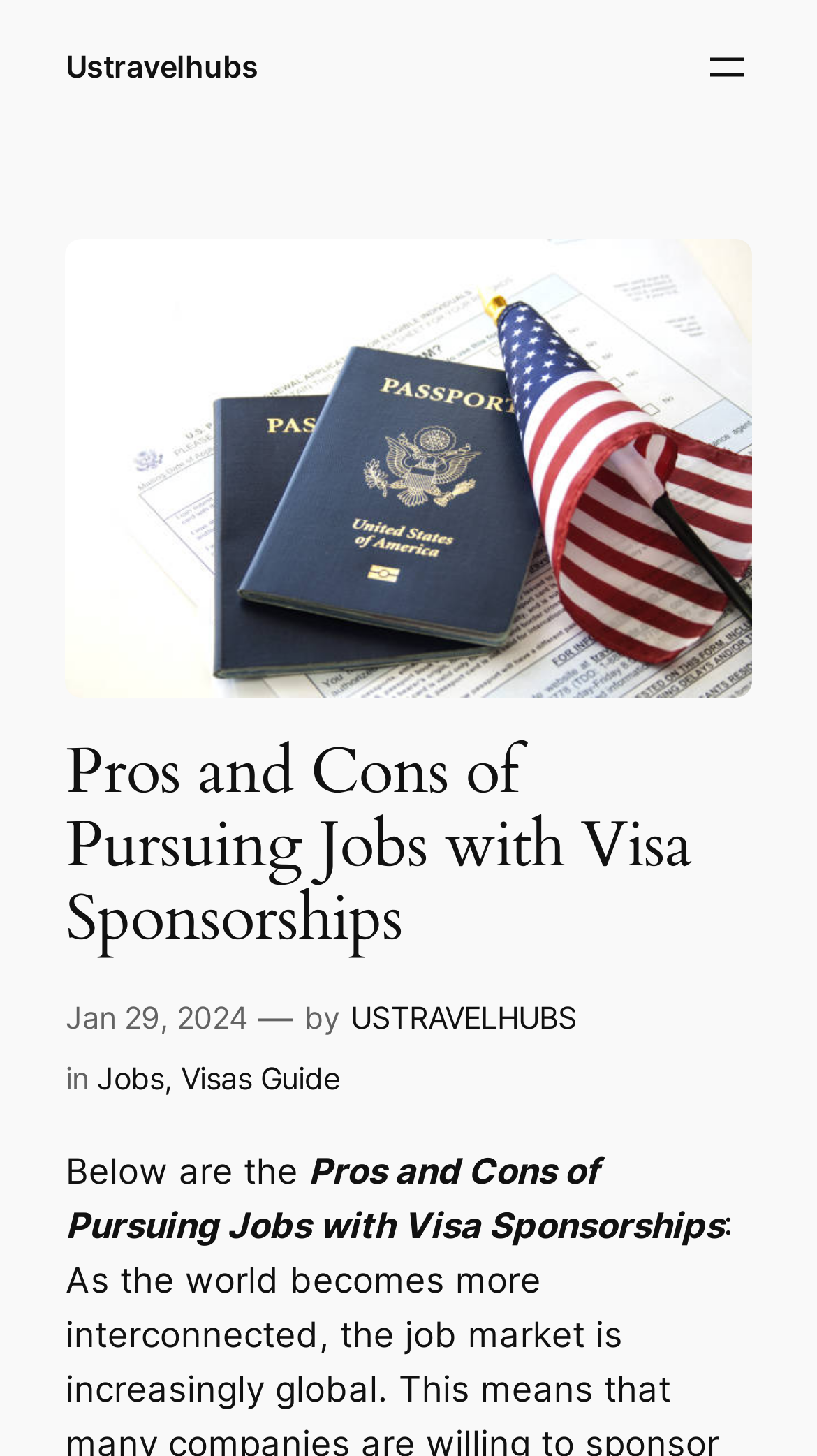Give a concise answer using one word or a phrase to the following question:
What is the purpose of the button at the top right corner?

Open menu